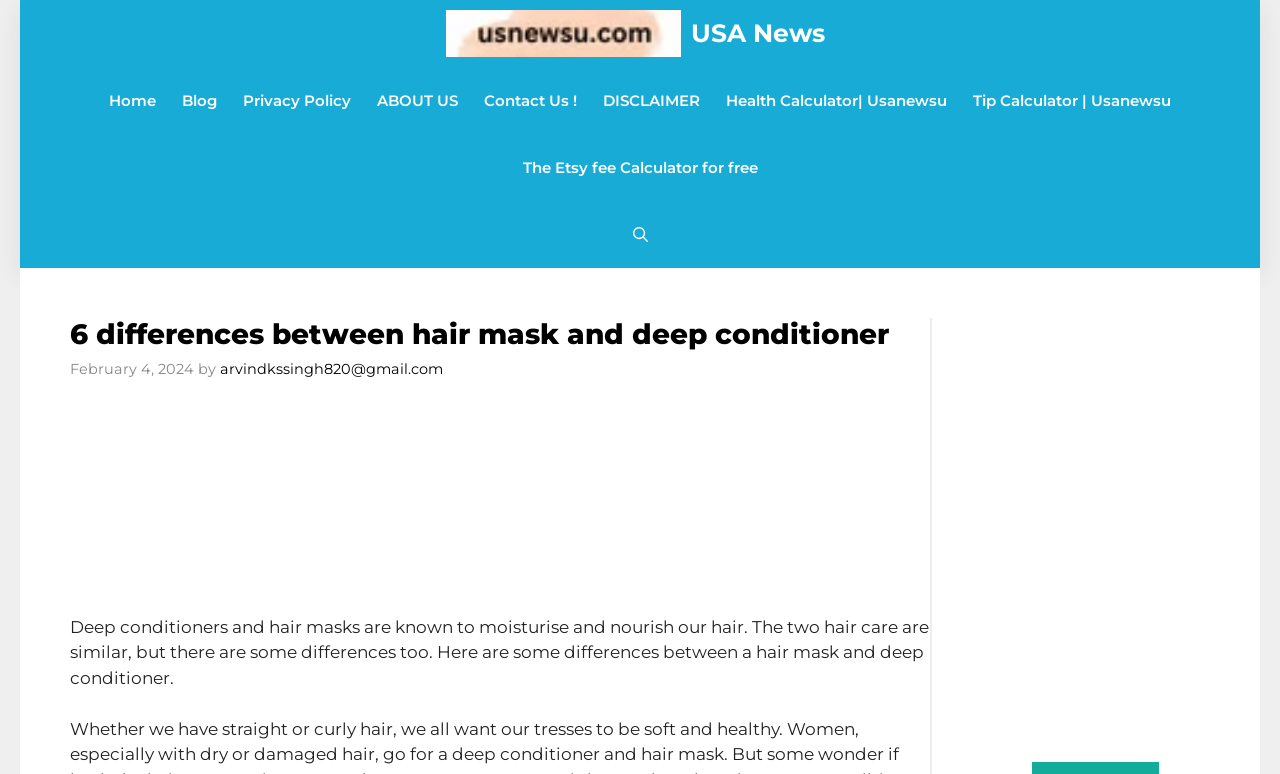Can you provide the bounding box coordinates for the element that should be clicked to implement the instruction: "Click the 'USA News' link"?

[0.348, 0.0, 0.532, 0.087]